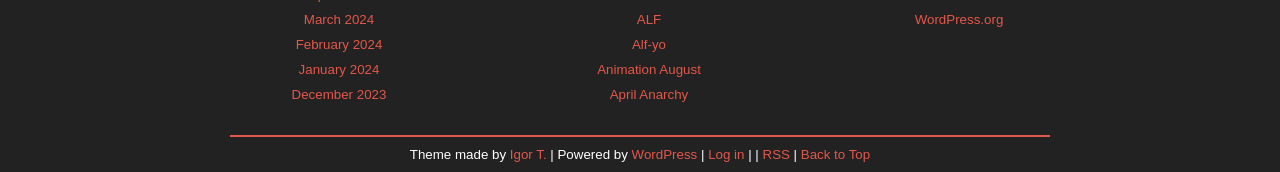Determine the bounding box for the described HTML element: "Automan". Ensure the coordinates are four float numbers between 0 and 1 in the format [left, top, right, bottom].

[0.486, 0.797, 0.528, 0.884]